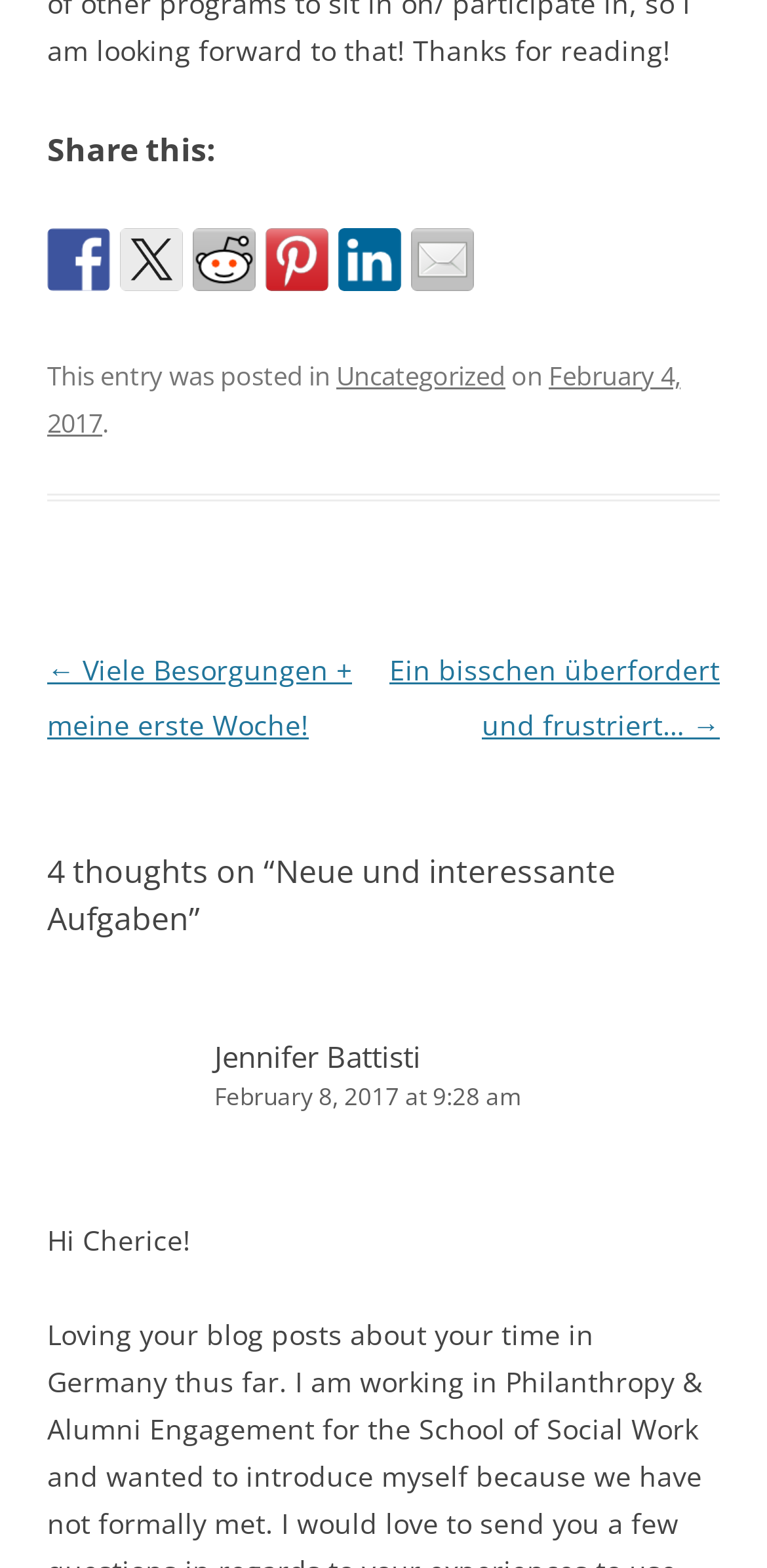What is the date of the comment?
Please give a detailed and elaborate answer to the question based on the image.

The webpage has a comment section where the date of the comment is mentioned as 'February 8, 2017 at 9:28 am', indicating when the comment was made.